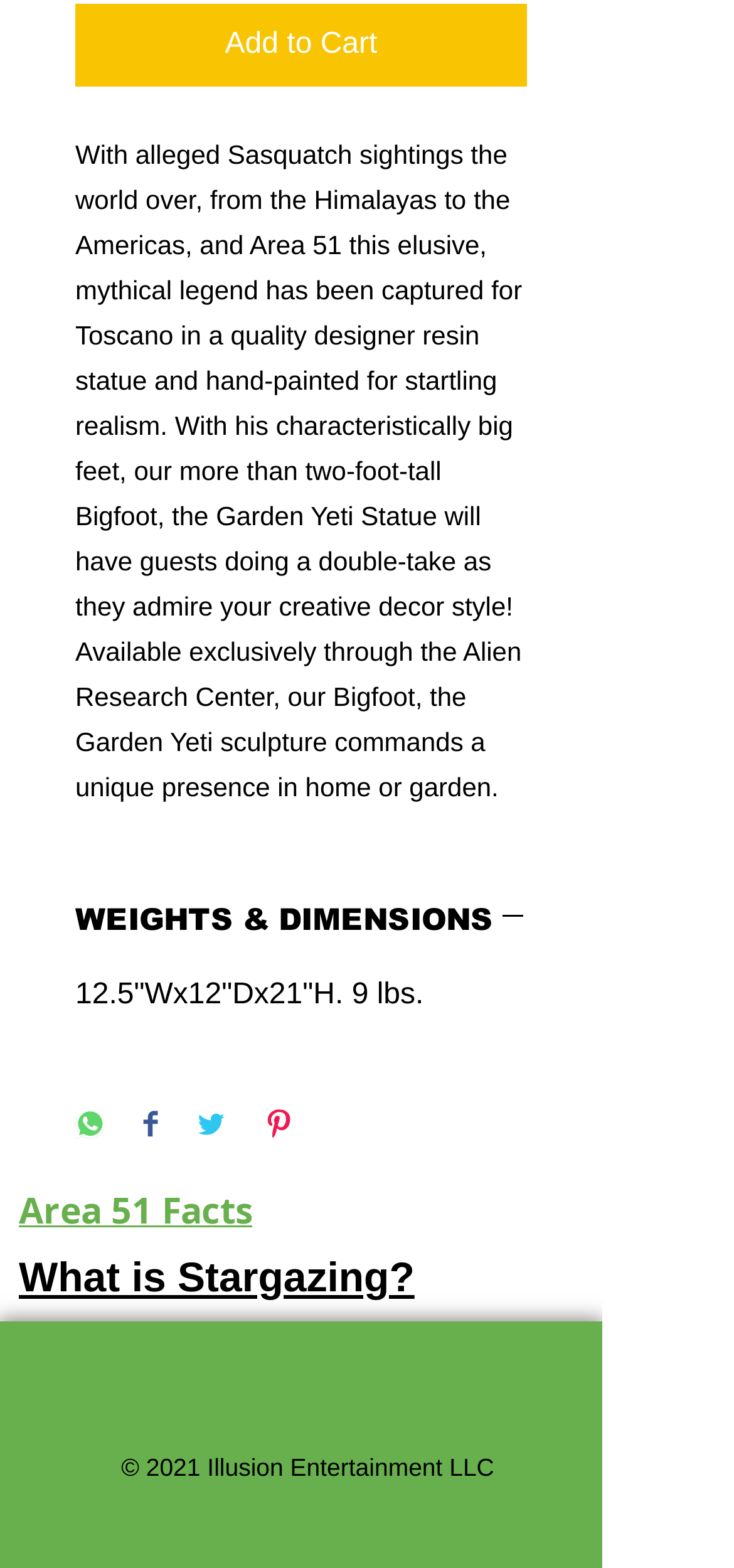What is the copyright year of the website?
Please look at the screenshot and answer in one word or a short phrase.

2021